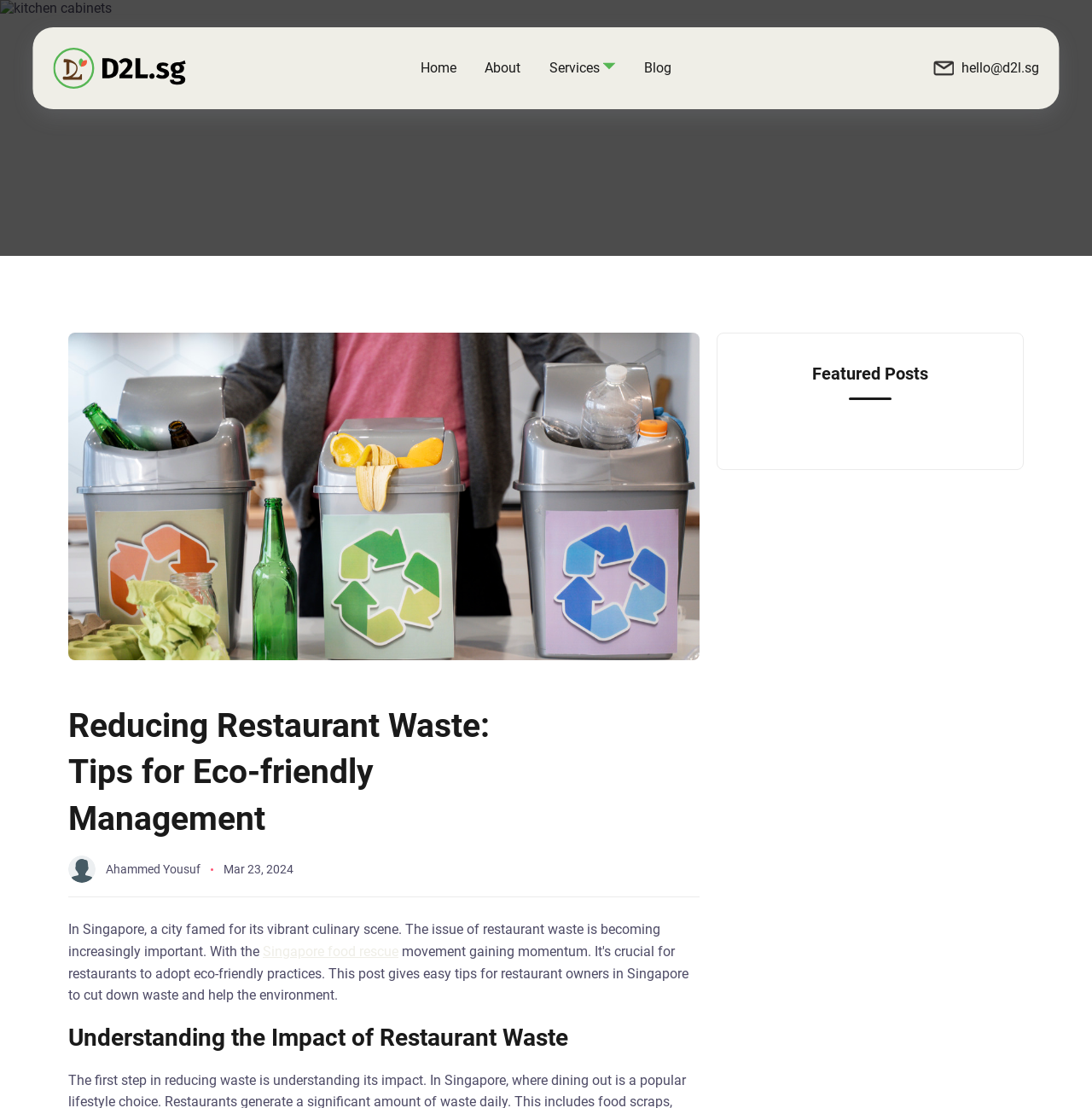Please give a one-word or short phrase response to the following question: 
What is the section title above the featured posts?

Understanding the Impact of Restaurant Waste